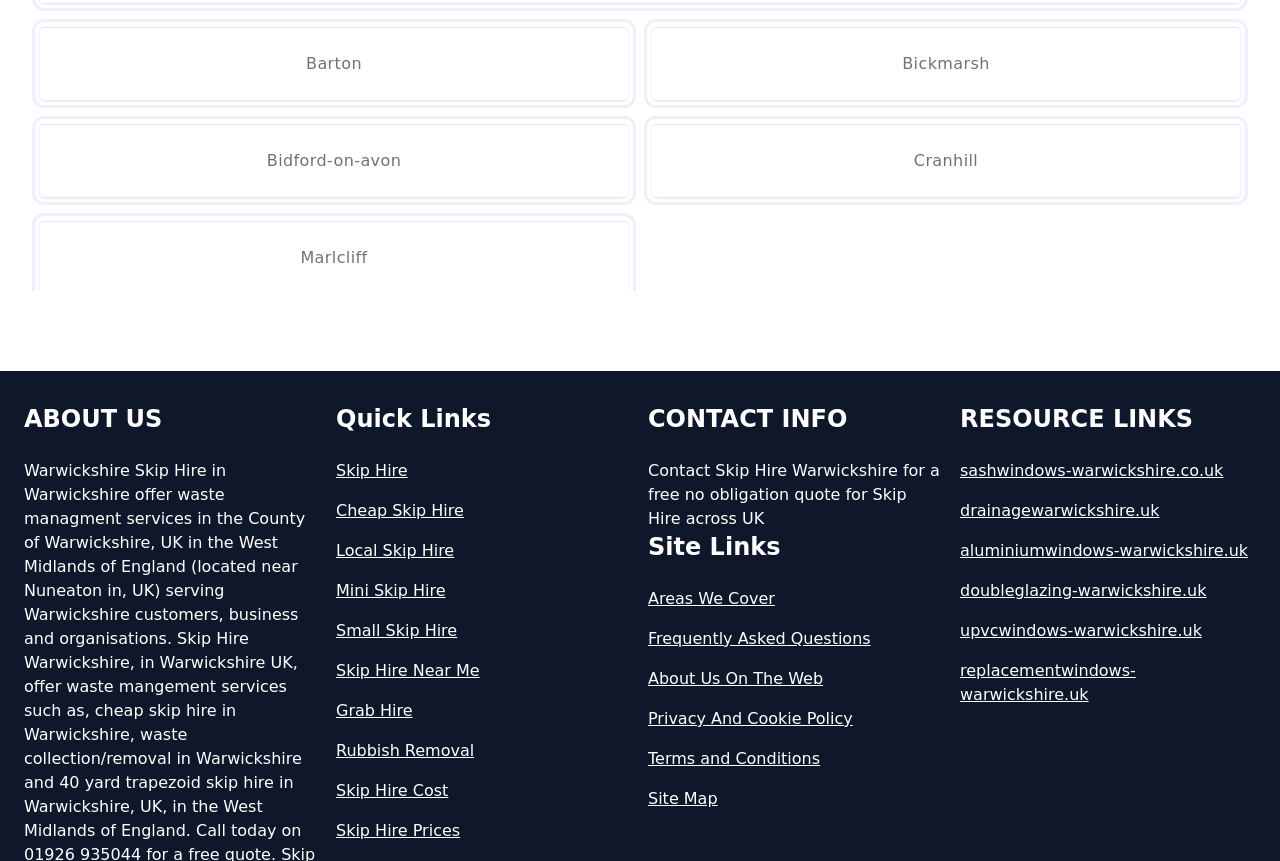Find and provide the bounding box coordinates for the UI element described with: "Rubbish Removal".

[0.262, 0.858, 0.494, 0.886]